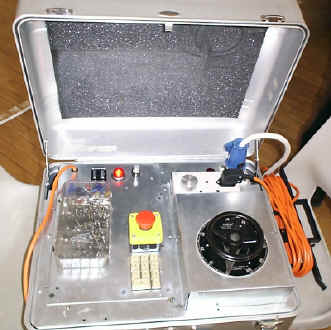Offer a detailed explanation of the image and its components.

The image depicts a compact, metal-clad device housed in a carrying case, which is partially open to showcase its interior. Inside the case, there is a variety of mechanical and electrical components. Prominently featured is a large red emergency stop button, positioned alongside an array of control switches and indicators. 

At the right side, you can see a circular, black component, likely a motor or fan, accompanied by a coiled orange power cable that connects to an external plug. The case itself has a textured interior, providing a protective lining. This setup suggests a device designed for a specific functional purpose, possibly related to mechanics or electronics, ideal for fieldwork or portable applications. The overall design indicates an emphasis on safety and accessibility, exemplified by the presence of the emergency stop button.